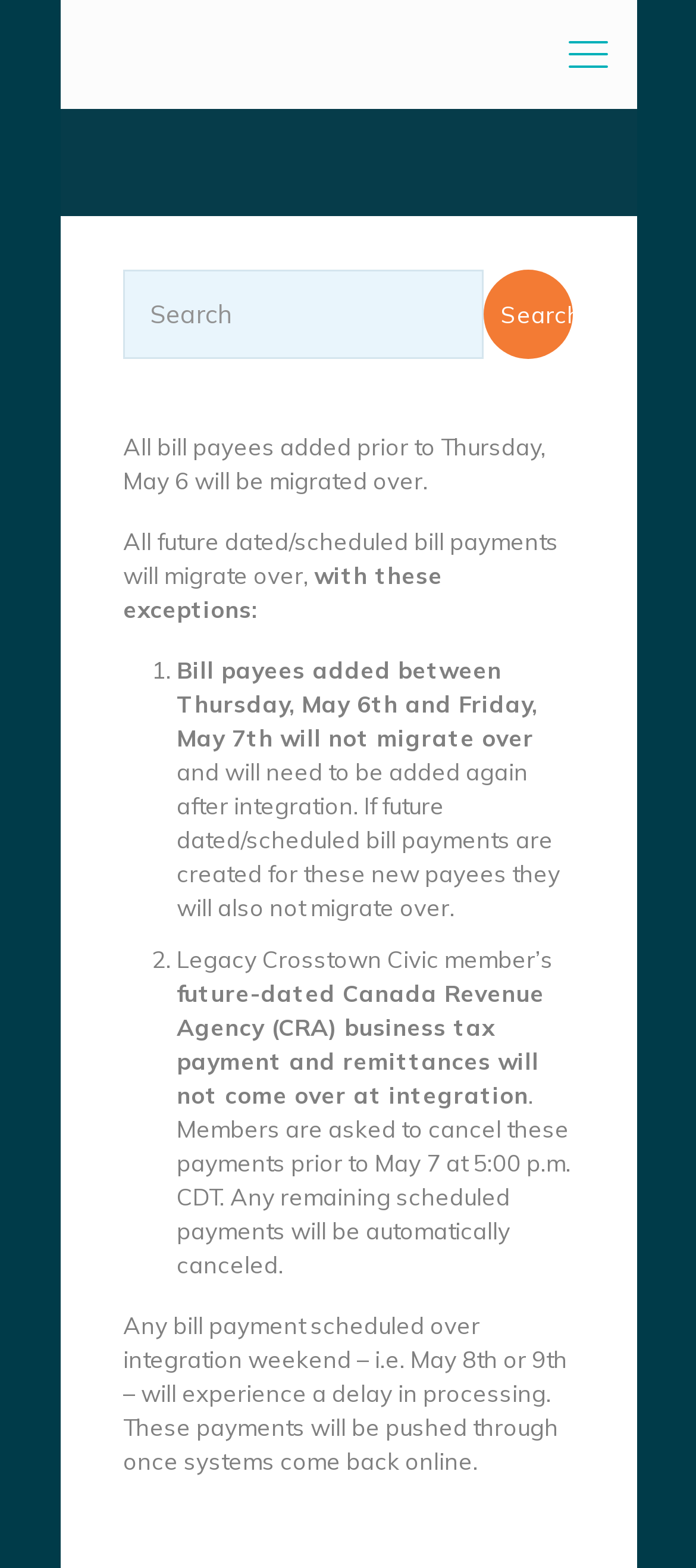What will happen to bill payments scheduled over integration weekend?
Answer with a single word or phrase by referring to the visual content.

Experience a delay in processing